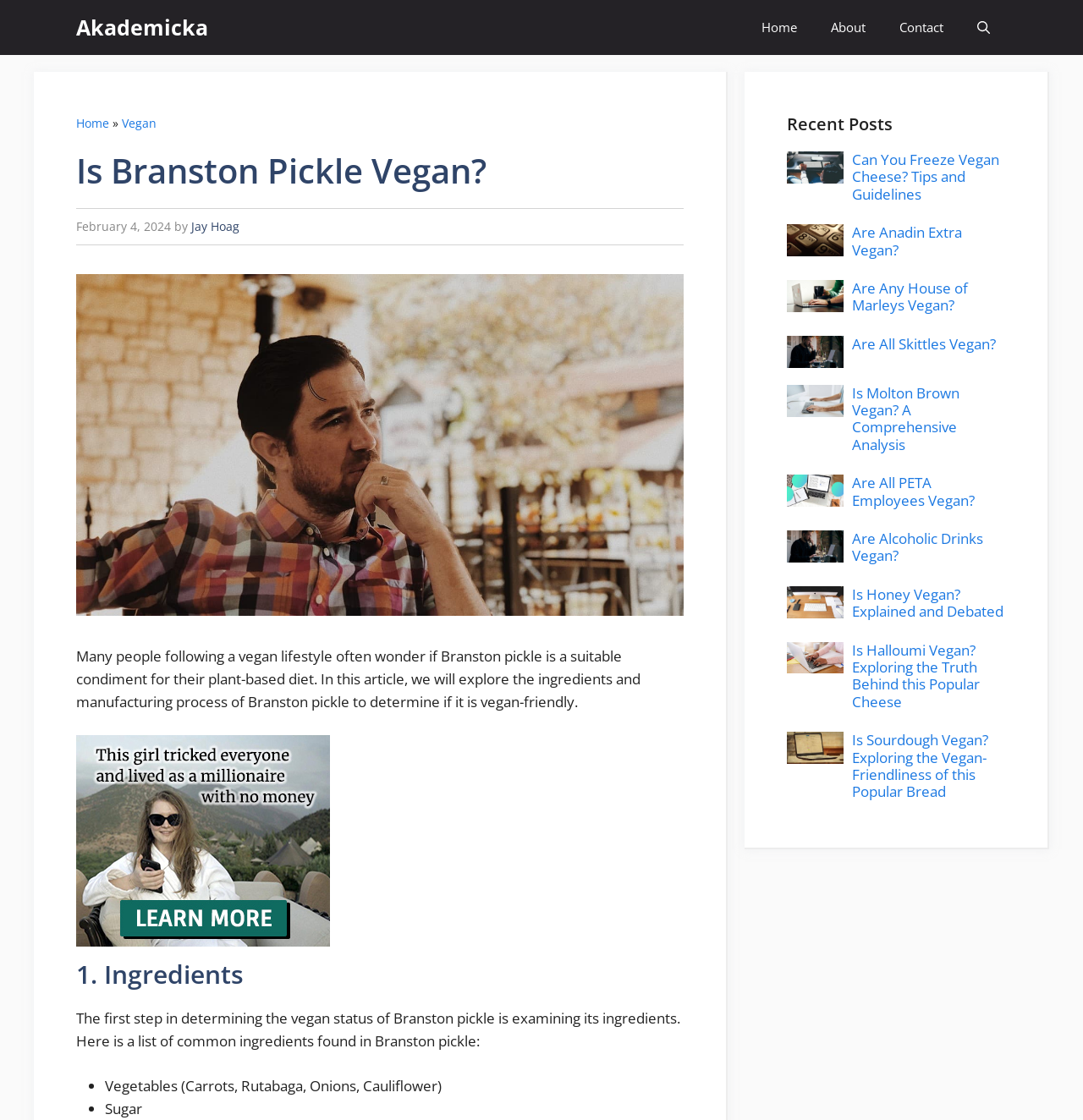What is the date of this article?
Please ensure your answer is as detailed and informative as possible.

The date of this article is mentioned in the text 'February 4, 2024' which is located below the title of the article.